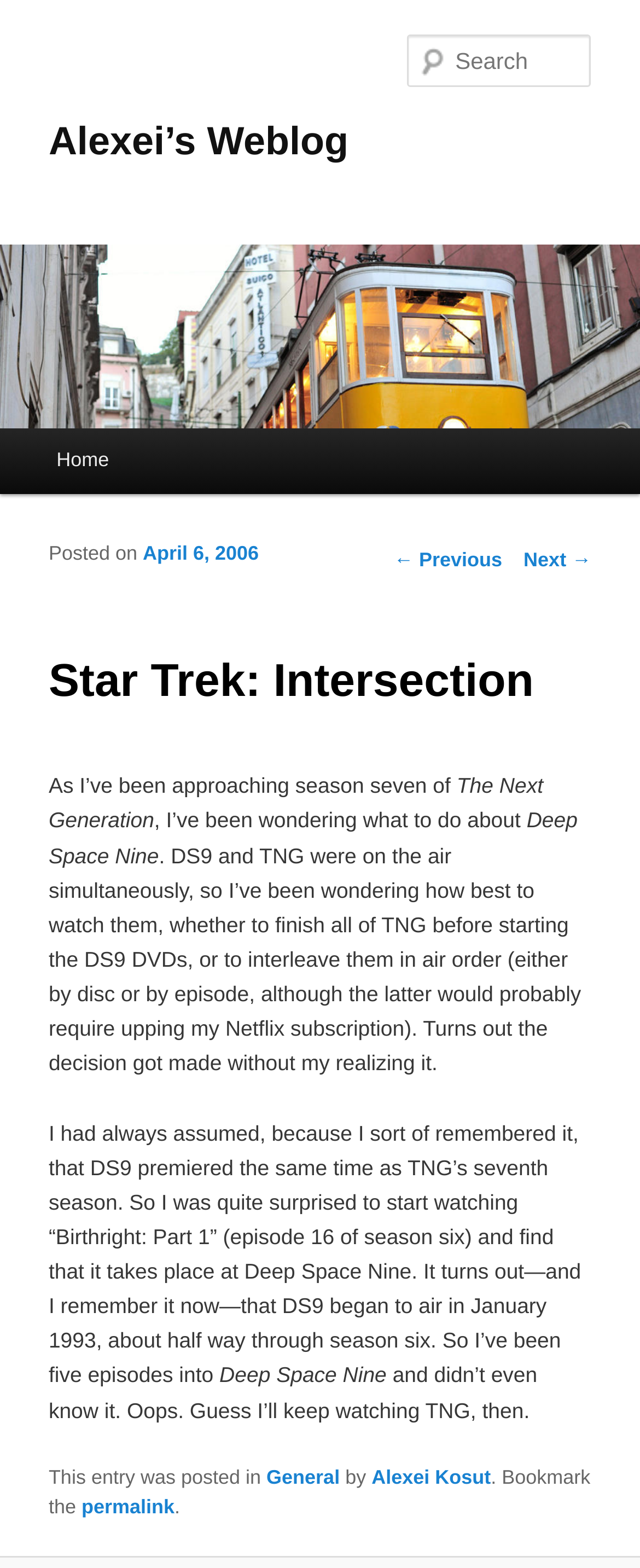Provide the bounding box coordinates of the area you need to click to execute the following instruction: "Read the previous post".

[0.615, 0.35, 0.785, 0.365]